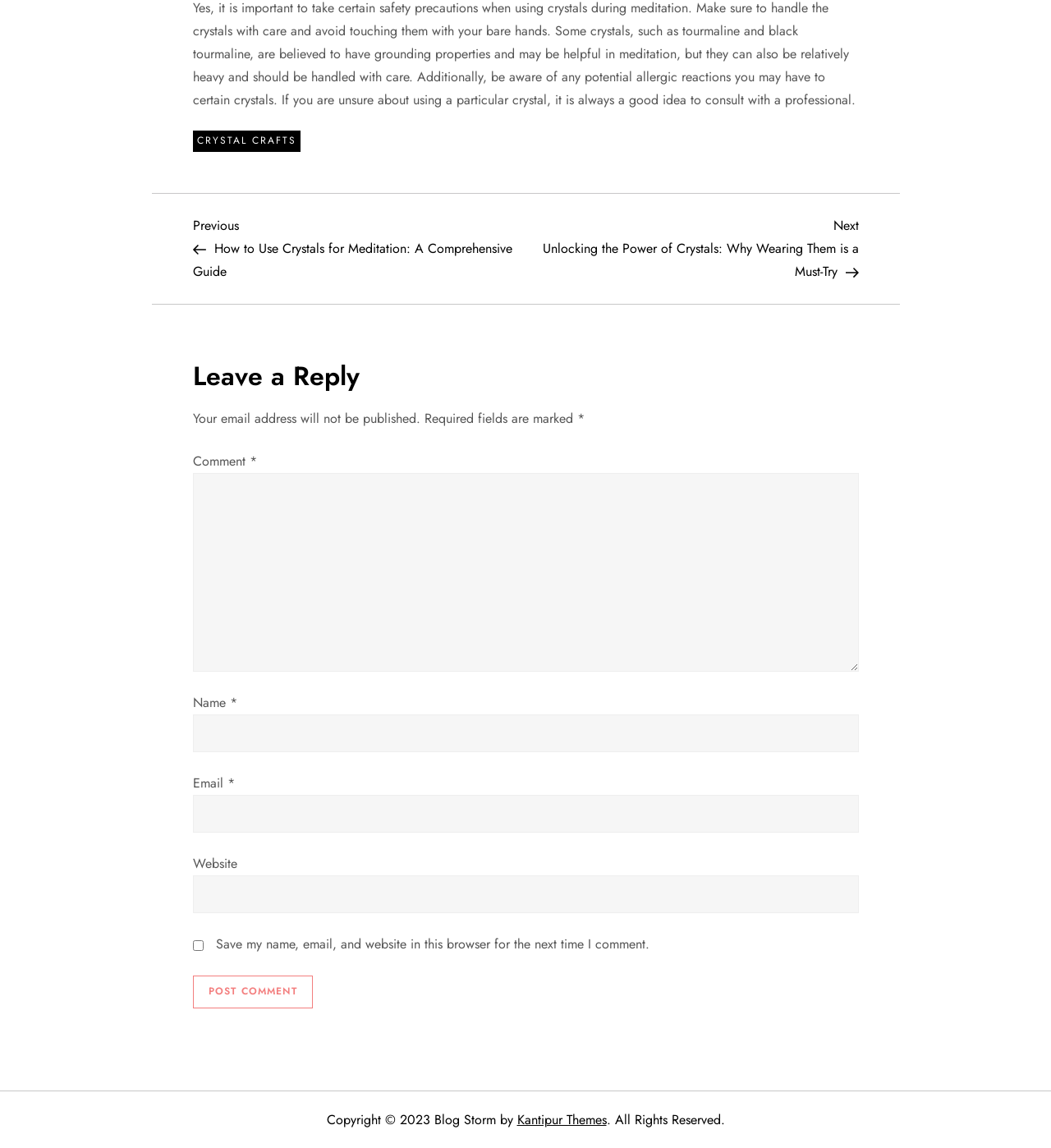What is the navigation section for?
Refer to the screenshot and respond with a concise word or phrase.

Posts